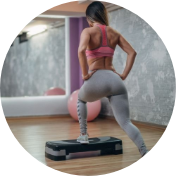What is the individual preparing to do?
Please ensure your answer to the question is detailed and covers all necessary aspects.

The individual is positioned with their back towards the camera, showcasing a determined stance as they prepare to step onto the platform, indicating that they are about to perform a key exercise move in their step aerobics routine.